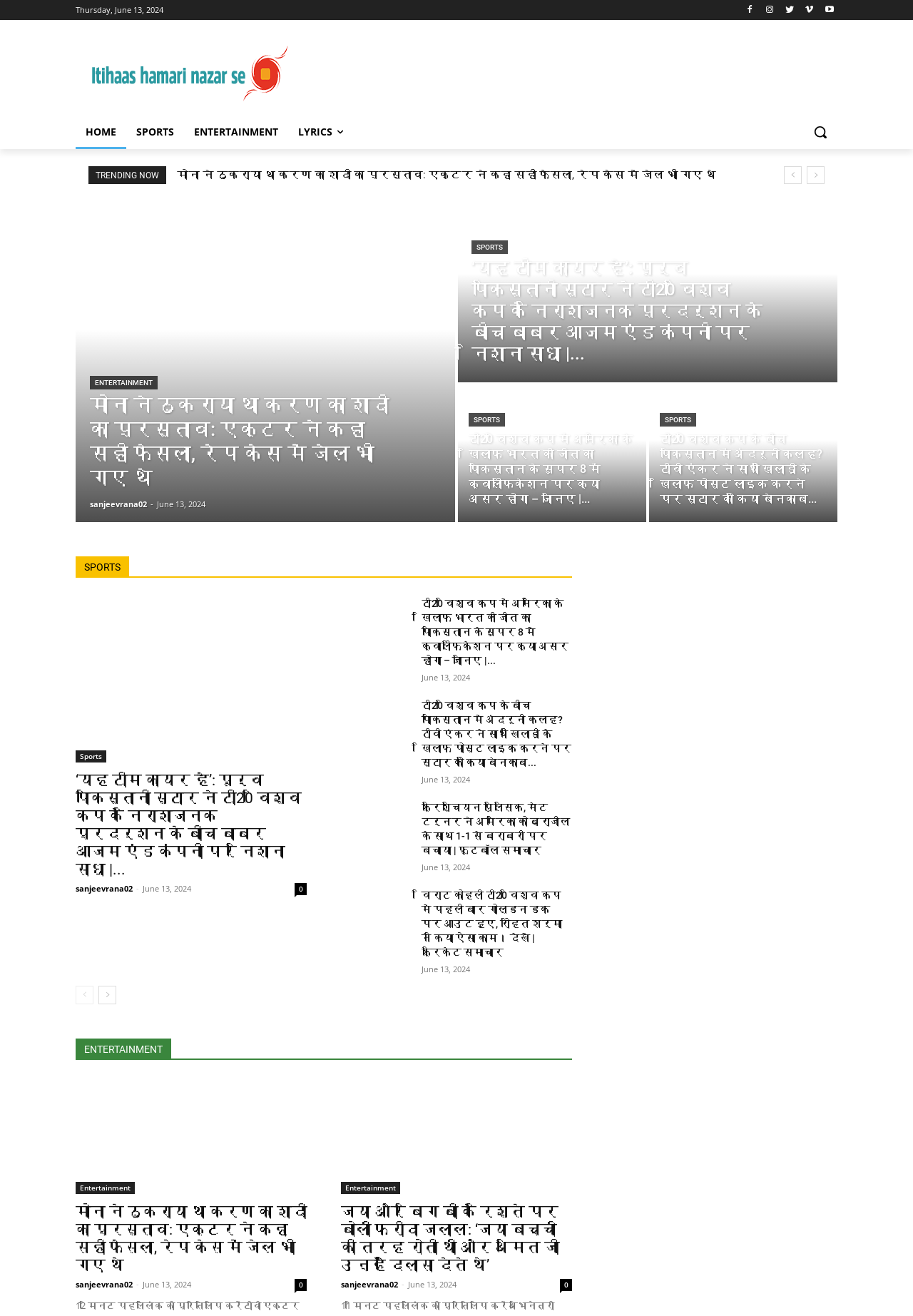Can you show the bounding box coordinates of the region to click on to complete the task described in the instruction: "Search using the search button"?

[0.88, 0.087, 0.917, 0.113]